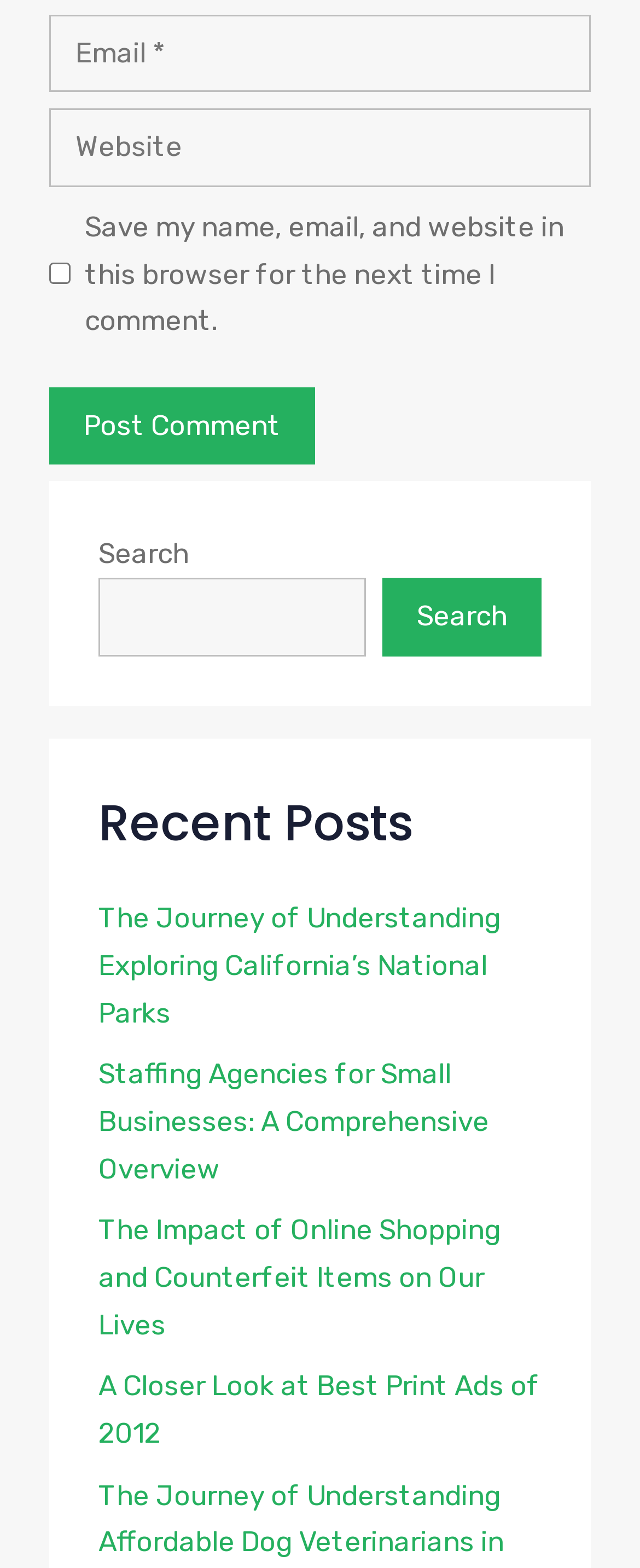Please determine the bounding box coordinates of the element to click on in order to accomplish the following task: "Enter email". Ensure the coordinates are four float numbers ranging from 0 to 1, i.e., [left, top, right, bottom].

[0.077, 0.009, 0.923, 0.059]